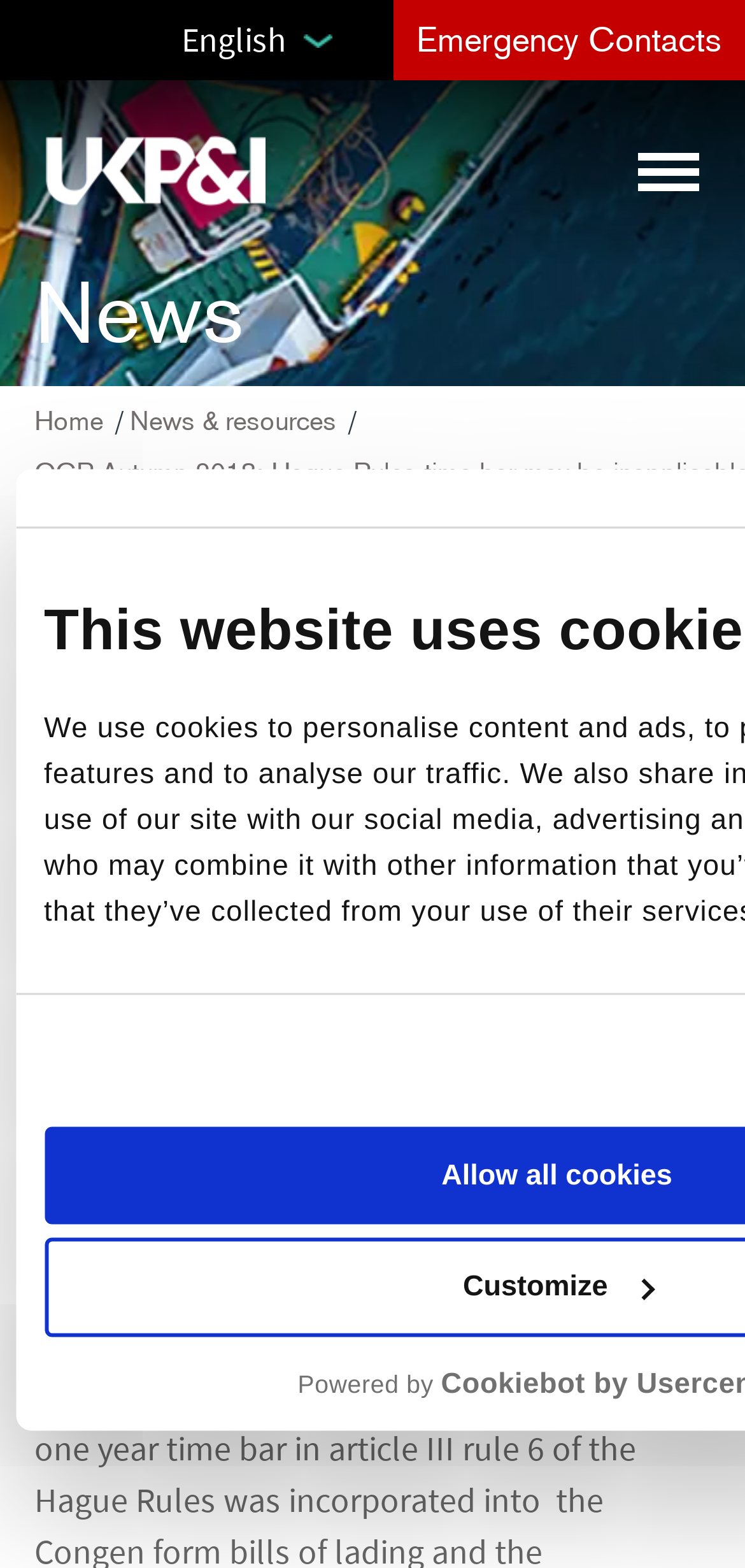Find the bounding box coordinates for the HTML element specified by: "Emergency Contacts".

[0.528, 0.0, 1.0, 0.051]